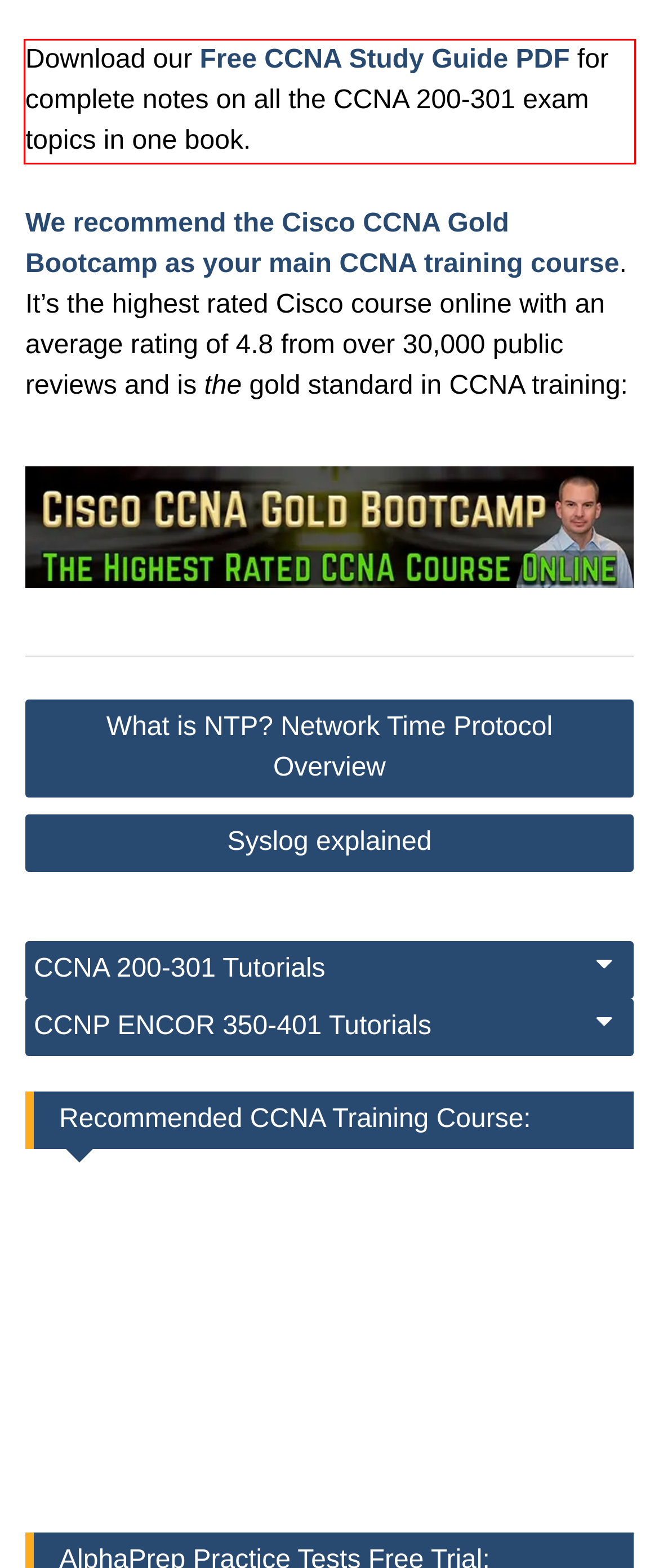You are given a screenshot of a webpage with a UI element highlighted by a red bounding box. Please perform OCR on the text content within this red bounding box.

Download our Free CCNA Study Guide PDF for complete notes on all the CCNA 200-301 exam topics in one book.